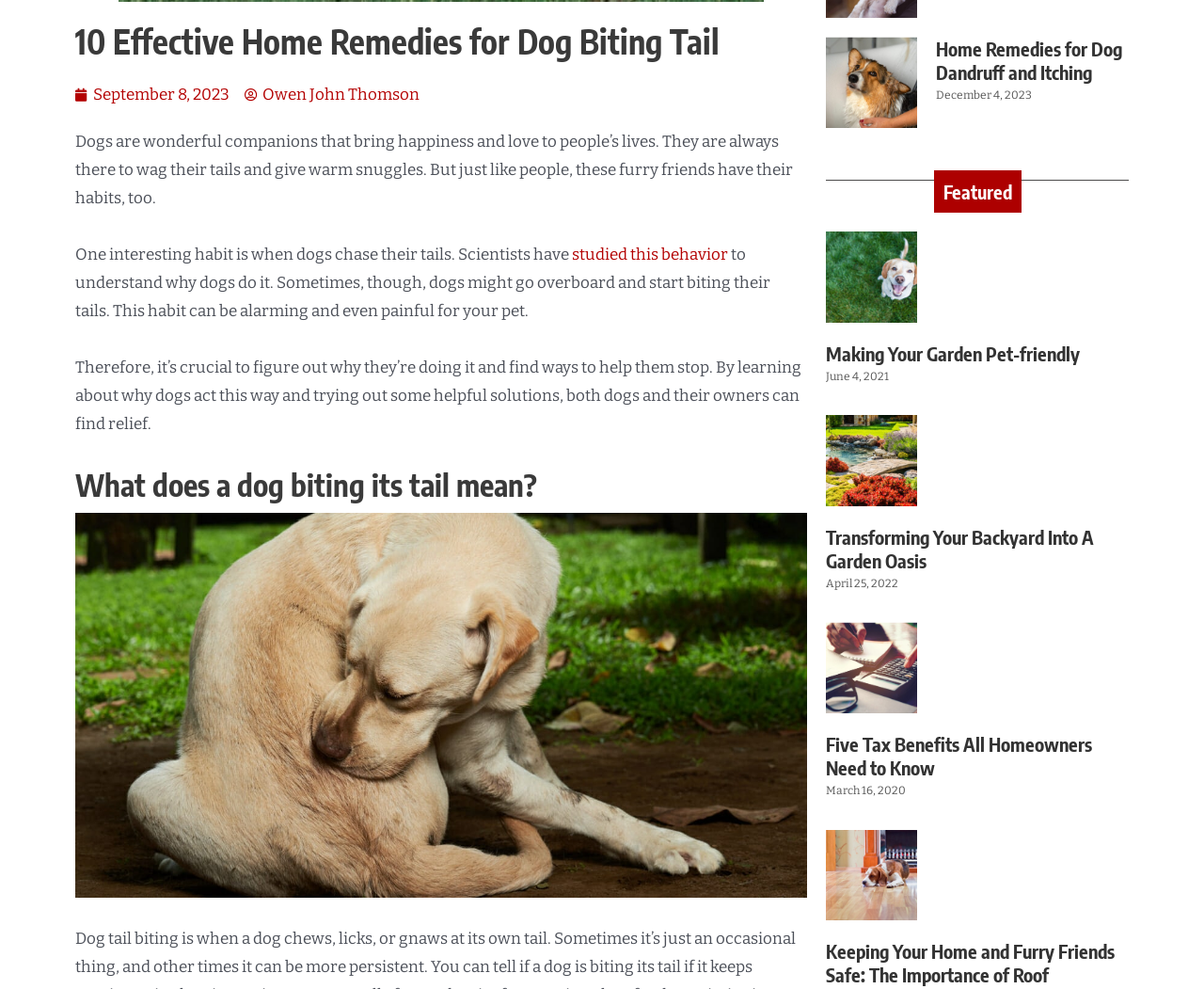Extract the bounding box of the UI element described as: "parent_node: Making Your Garden Pet-friendly".

[0.686, 0.234, 0.761, 0.326]